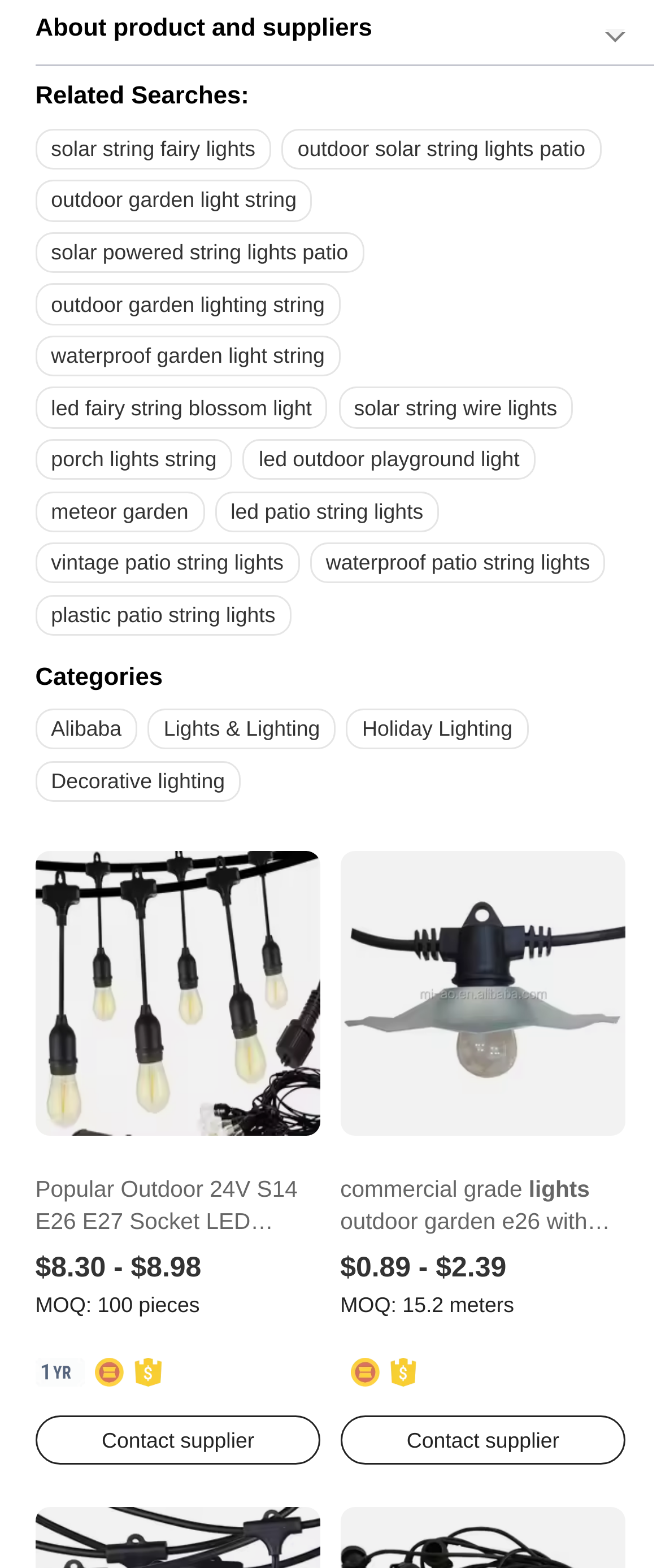Determine the bounding box coordinates of the element's region needed to click to follow the instruction: "Click the link 'led patio string lights'". Provide these coordinates as four float numbers between 0 and 1, formatted as [left, top, right, bottom].

[0.325, 0.313, 0.664, 0.339]